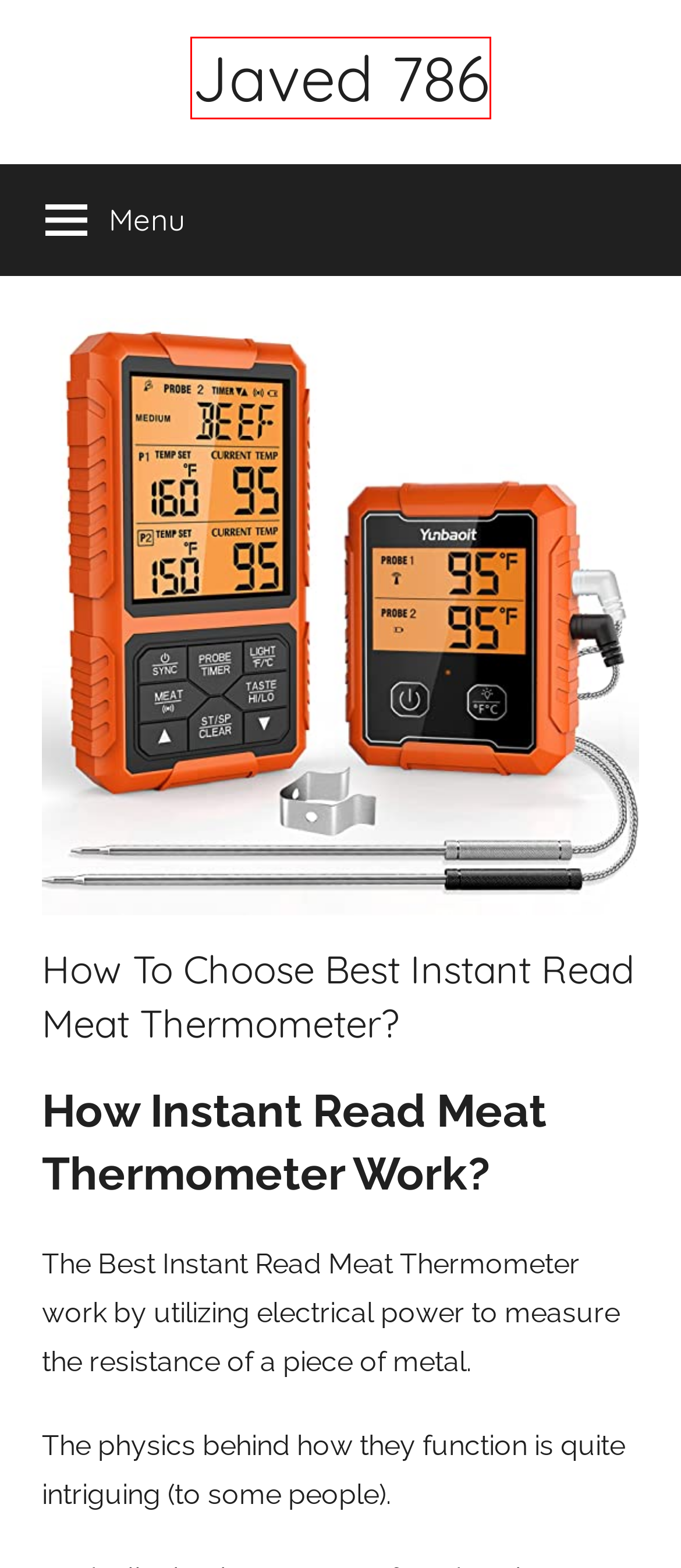You are provided a screenshot of a webpage featuring a red bounding box around a UI element. Choose the webpage description that most accurately represents the new webpage after clicking the element within the red bounding box. Here are the candidates:
A. Javed 786 -
B. Best Gas Grills Under 1000 Dollars – Reviews and Top Picks - Javed 786
C. Privacy Policy - Javed 786
D. How To Choose The Best Gaming Headset - Javed 786
E. Best Instant Read Meat Thermometer Reviews - Javed 786
F. Terms and Conditions - Javed 786
G. Best Gas Grills Under 500 Dollars – Top Picks and Reviews - Javed 786
H. Log In ‹ Javed 786 — WordPress

A